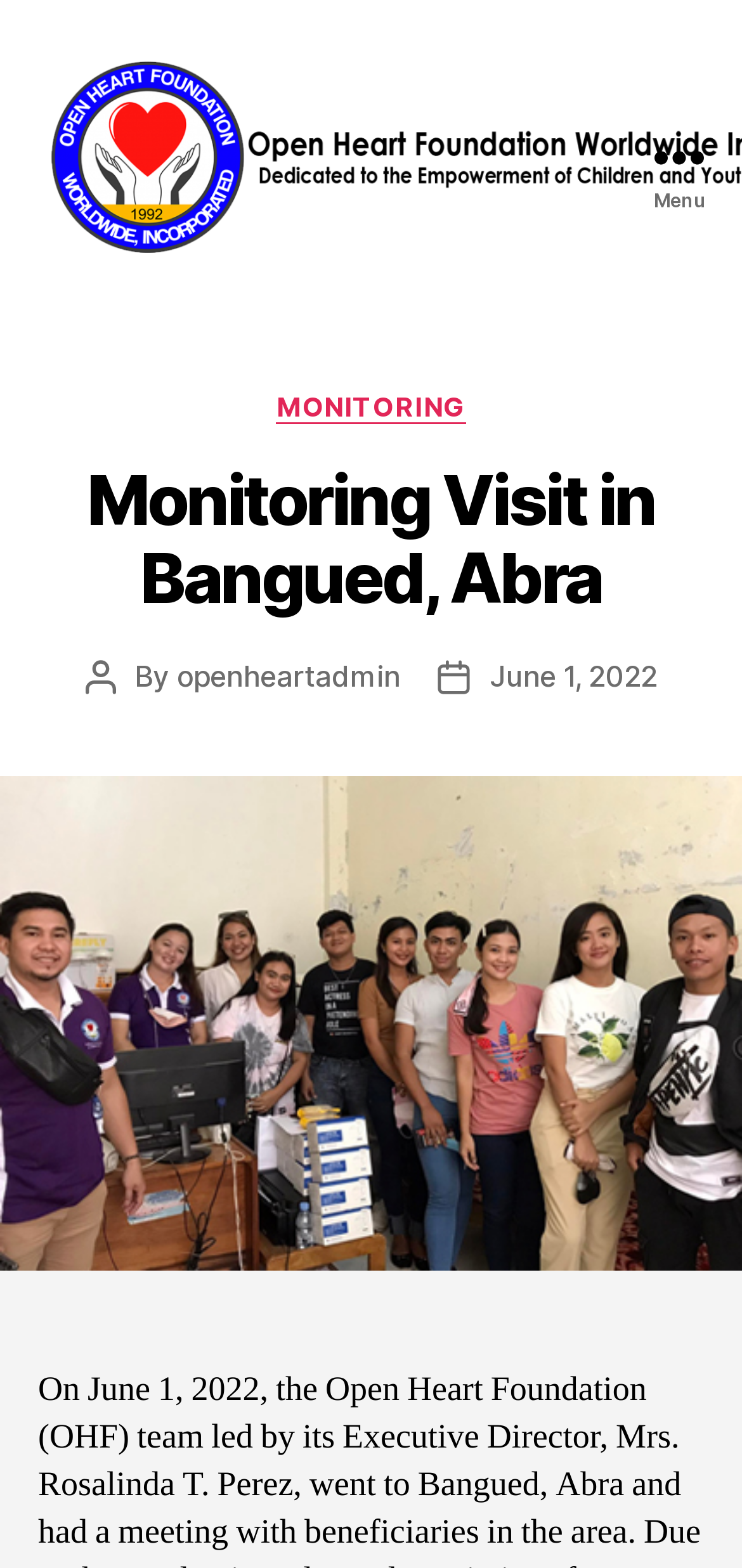When was the content published?
Analyze the screenshot and provide a detailed answer to the question.

The publication date can be found in the header section of the webpage, where it says 'June 1, 2022'. This indicates that the content was published on this specific date.